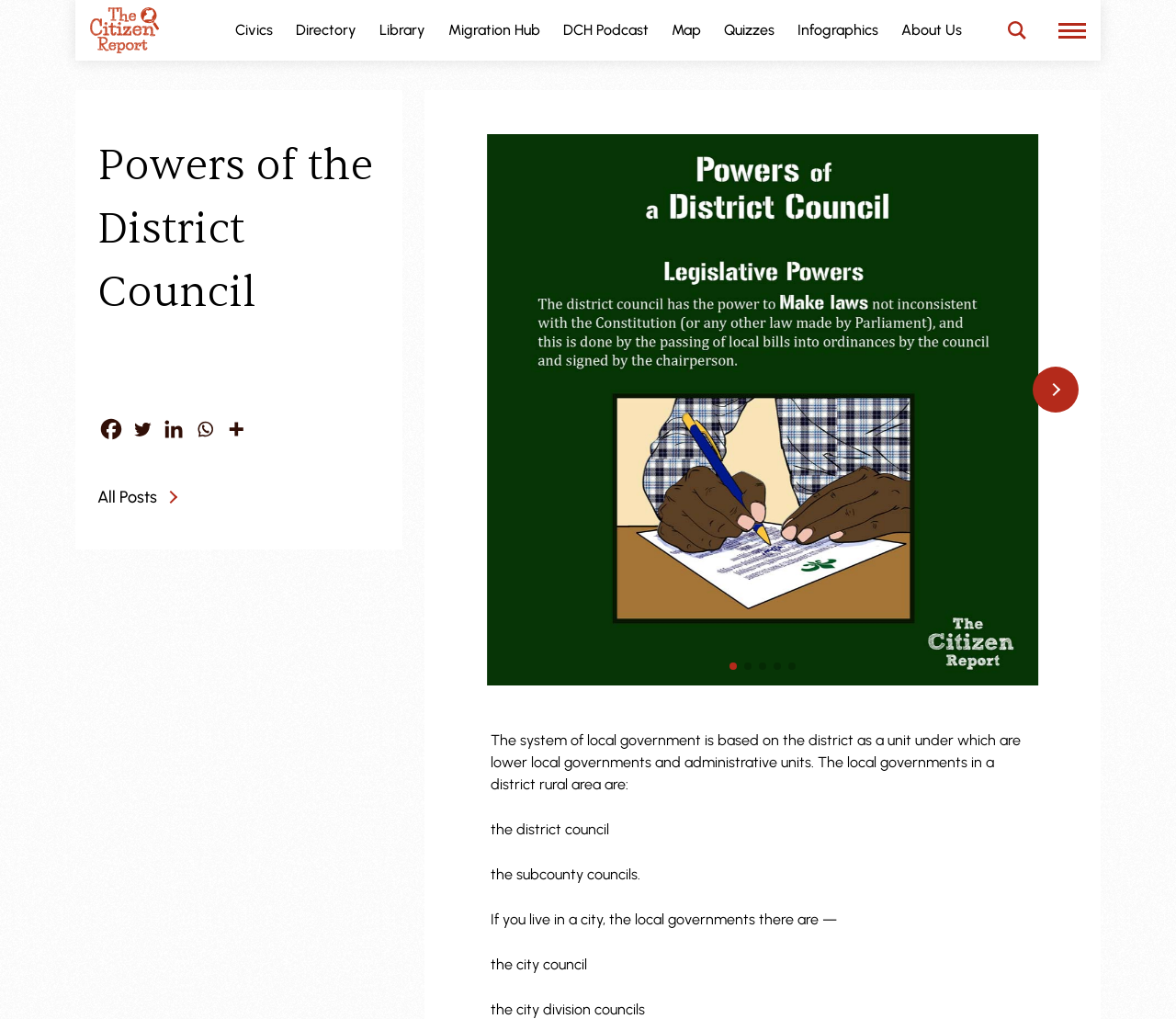How many slides are available?
Utilize the image to construct a detailed and well-explained answer.

I found the navigation buttons for the slides, which include 'Next slide', 'Previous slide', and 'Go to slide 1', 'Go to slide 2', 'Go to slide 3', 'Go to slide 4', 'Go to slide 5'. This indicates that there are 5 slides available.